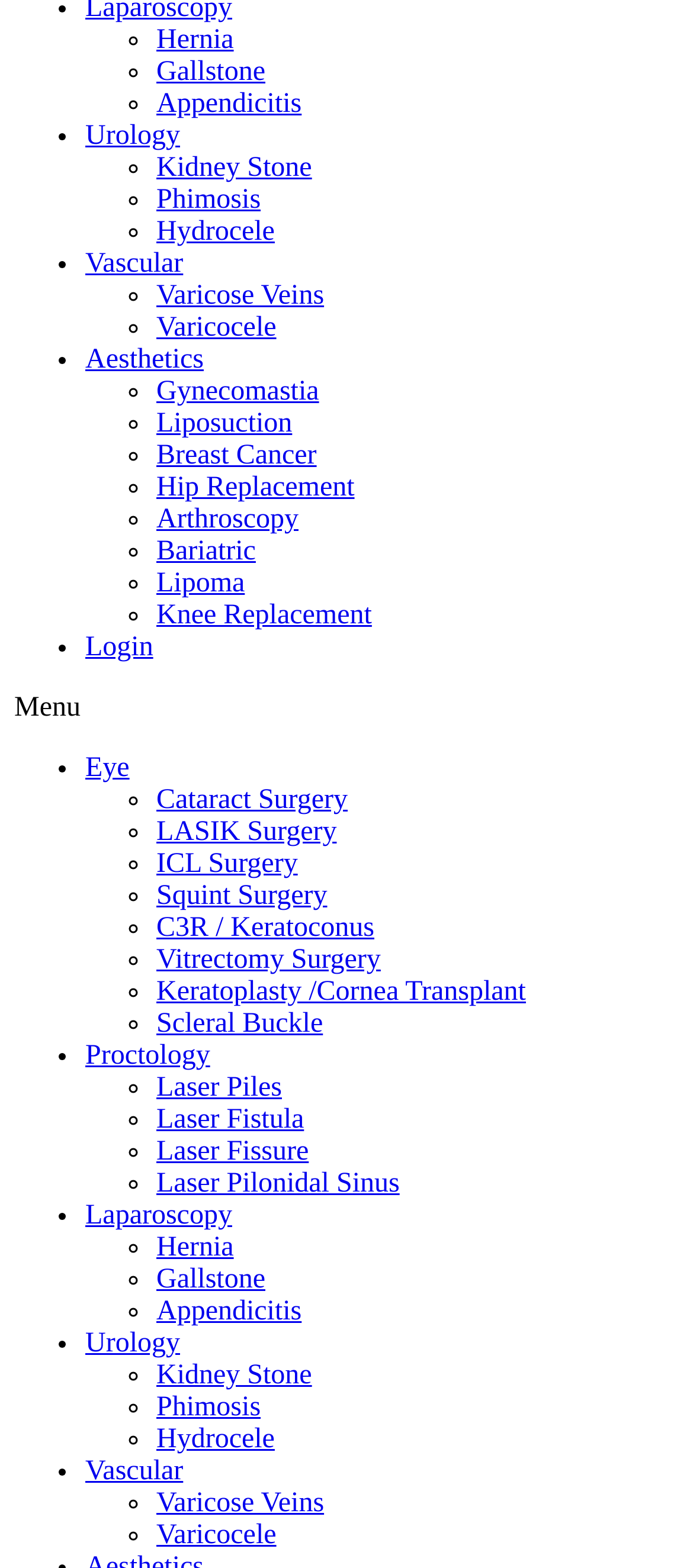From the element description Leave a Comment, predict the bounding box coordinates of the UI element. The coordinates must be specified in the format (top-left x, top-left y, bottom-right x, bottom-right y) and should be within the 0 to 1 range.

None